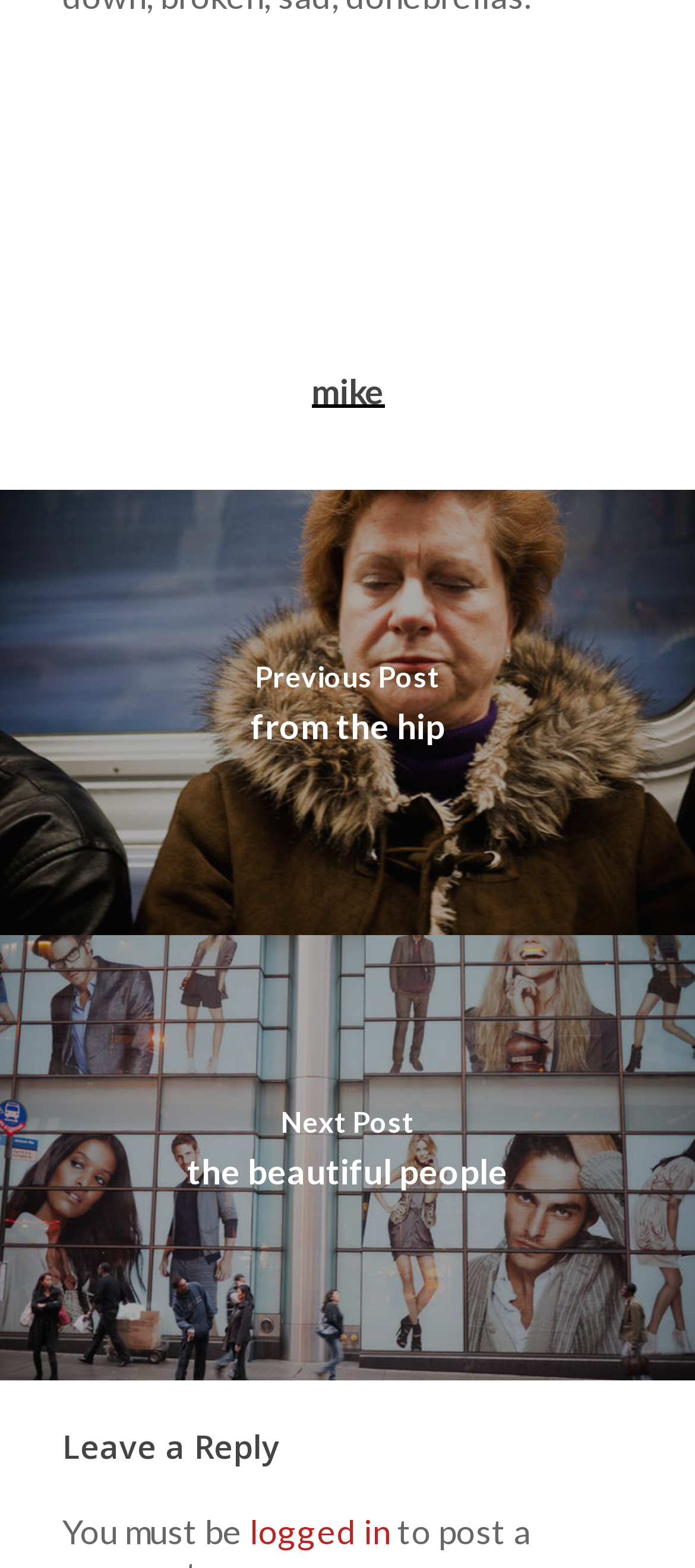Calculate the bounding box coordinates for the UI element based on the following description: "Accept". Ensure the coordinates are four float numbers between 0 and 1, i.e., [left, top, right, bottom].

None